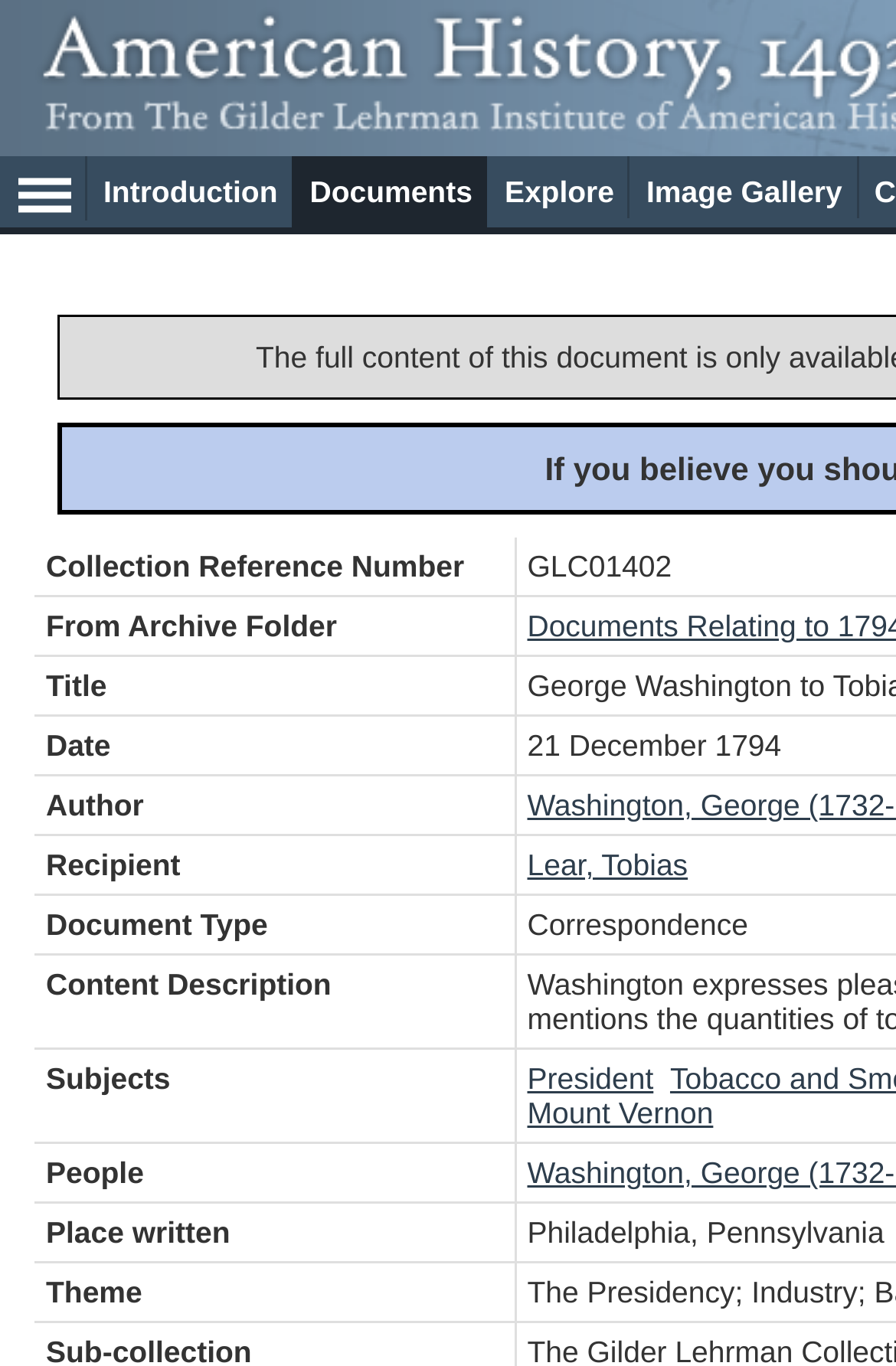What is the title of the document? Observe the screenshot and provide a one-word or short phrase answer.

George Washington to Tobias Lear